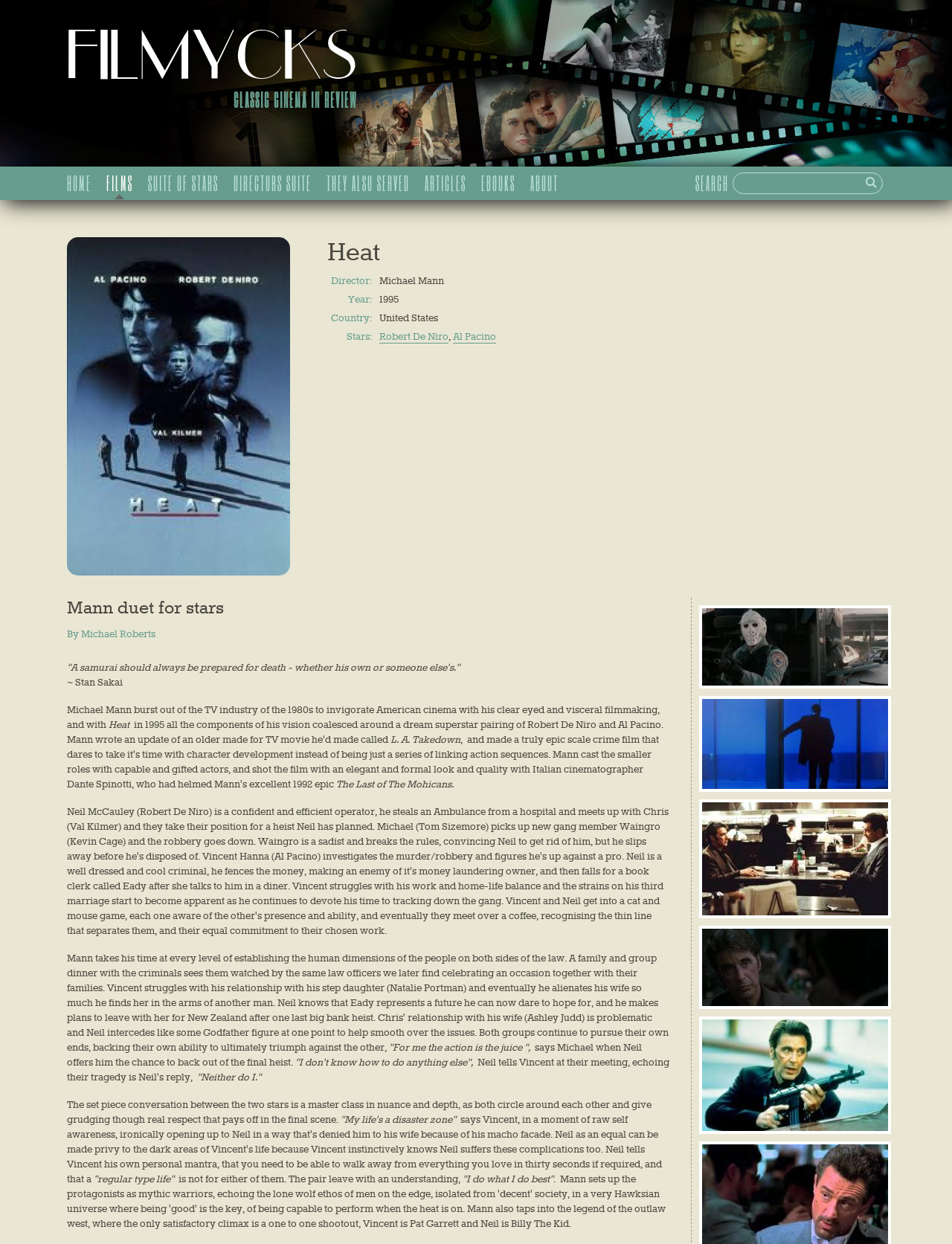Give a one-word or short phrase answer to this question: 
Who are the two main stars of the film Heat?

Robert De Niro and Al Pacino